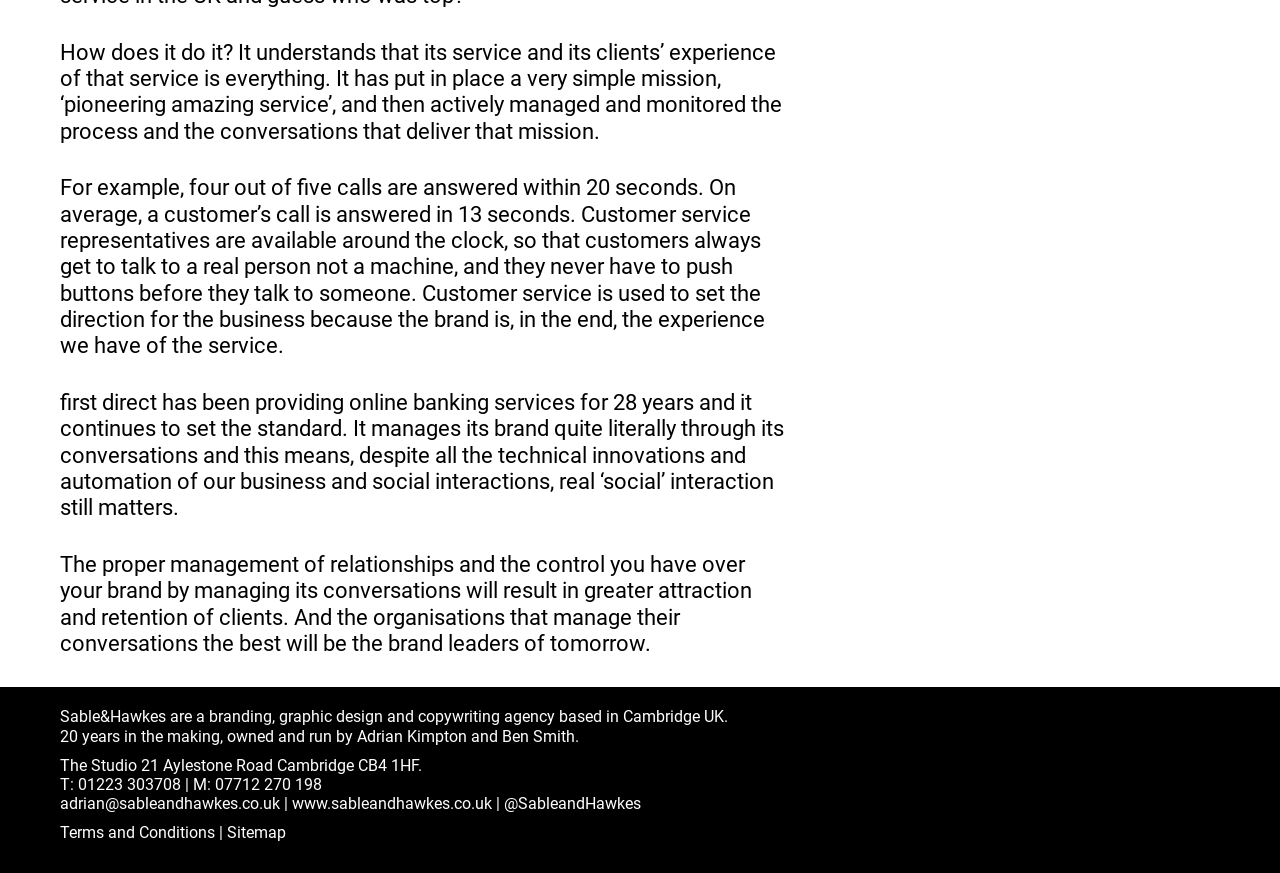Please provide a one-word or short phrase answer to the question:
What is the main focus of the company?

Customer service